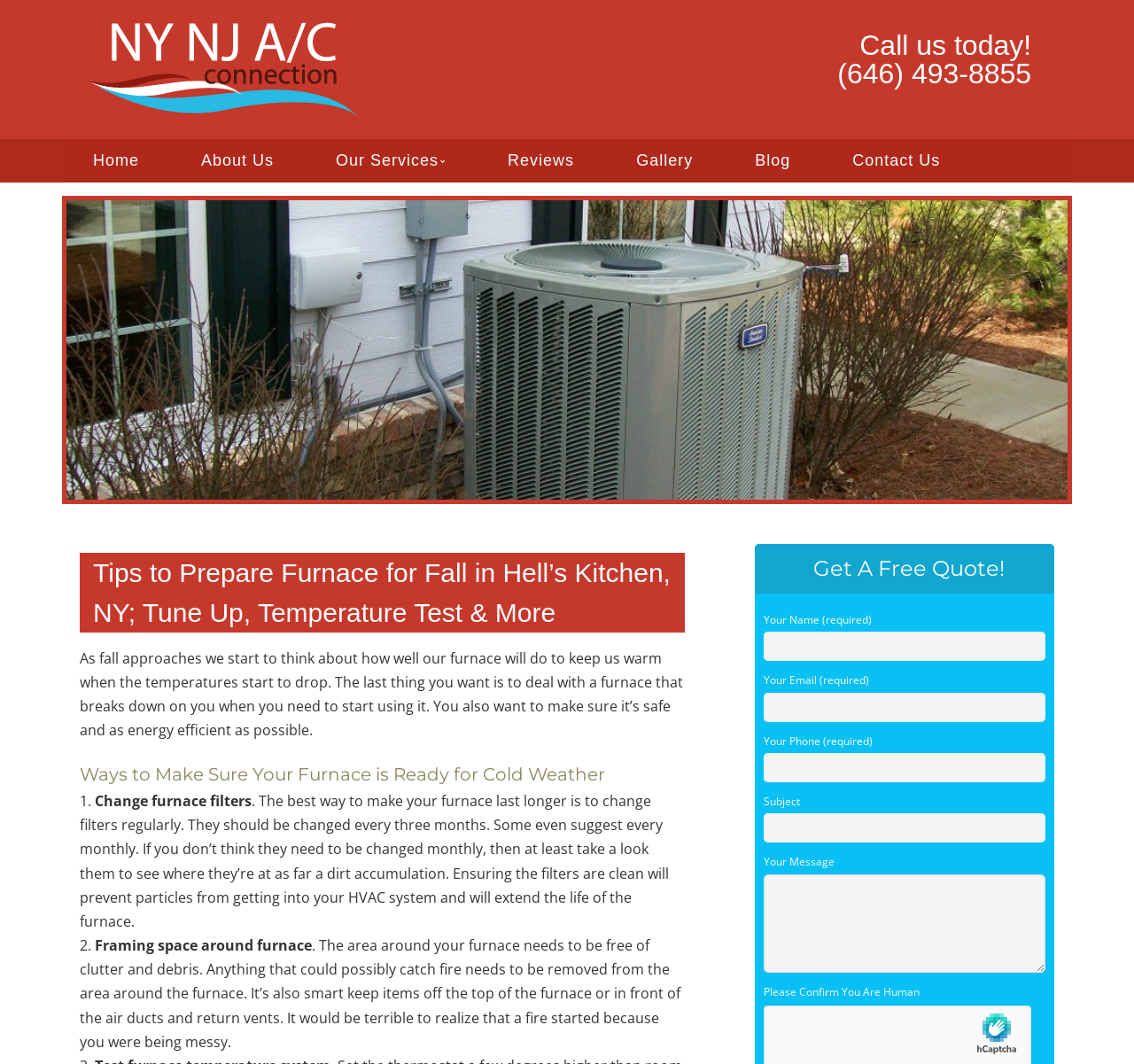Using the details from the image, please elaborate on the following question: What is the phone number to call for services?

The phone number is displayed as a static text '(646) 493-8855' next to the 'Call us today!' text, which is a call-to-action to encourage users to contact the company.